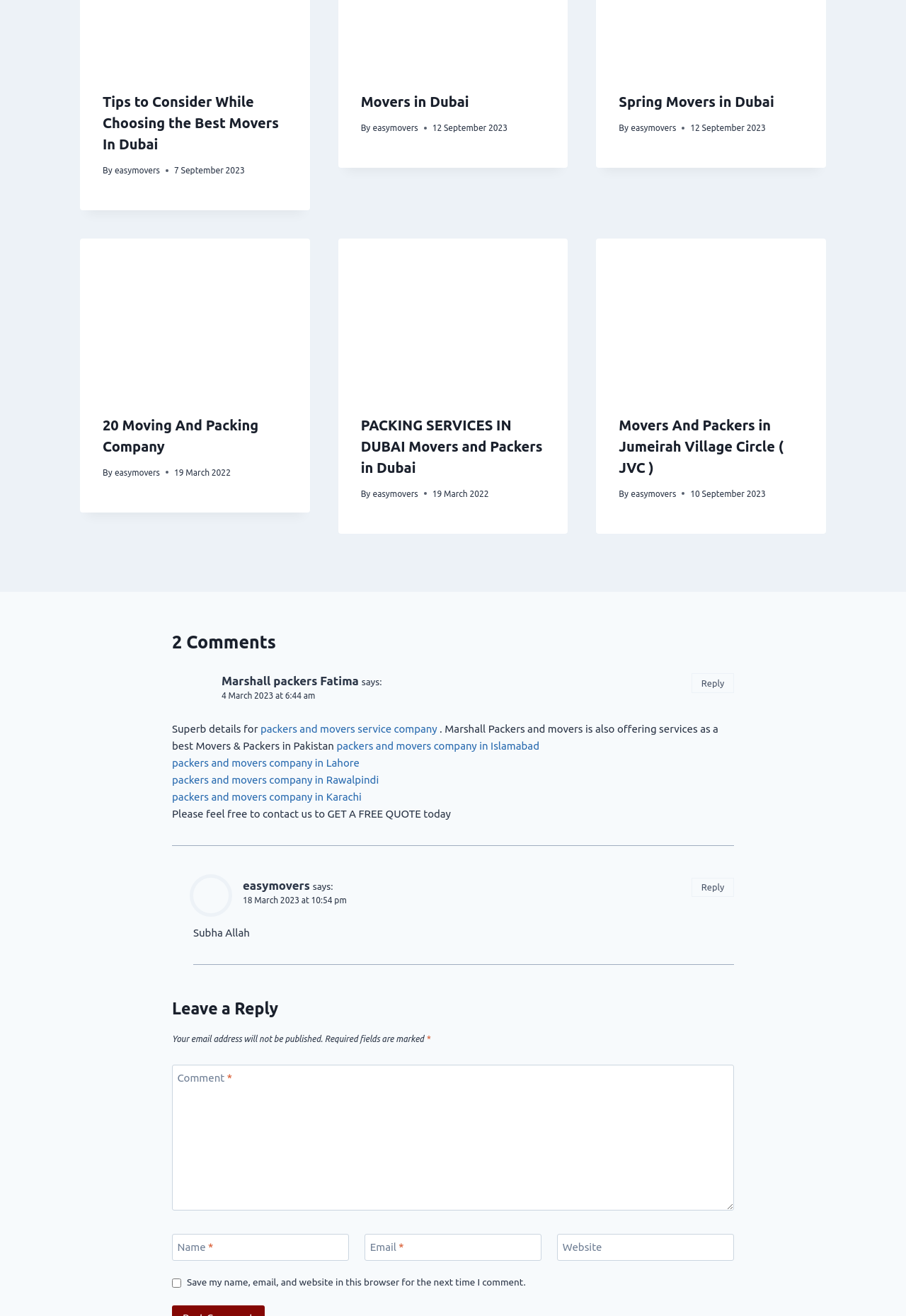How many comments are there on this webpage?
Use the screenshot to answer the question with a single word or phrase.

2